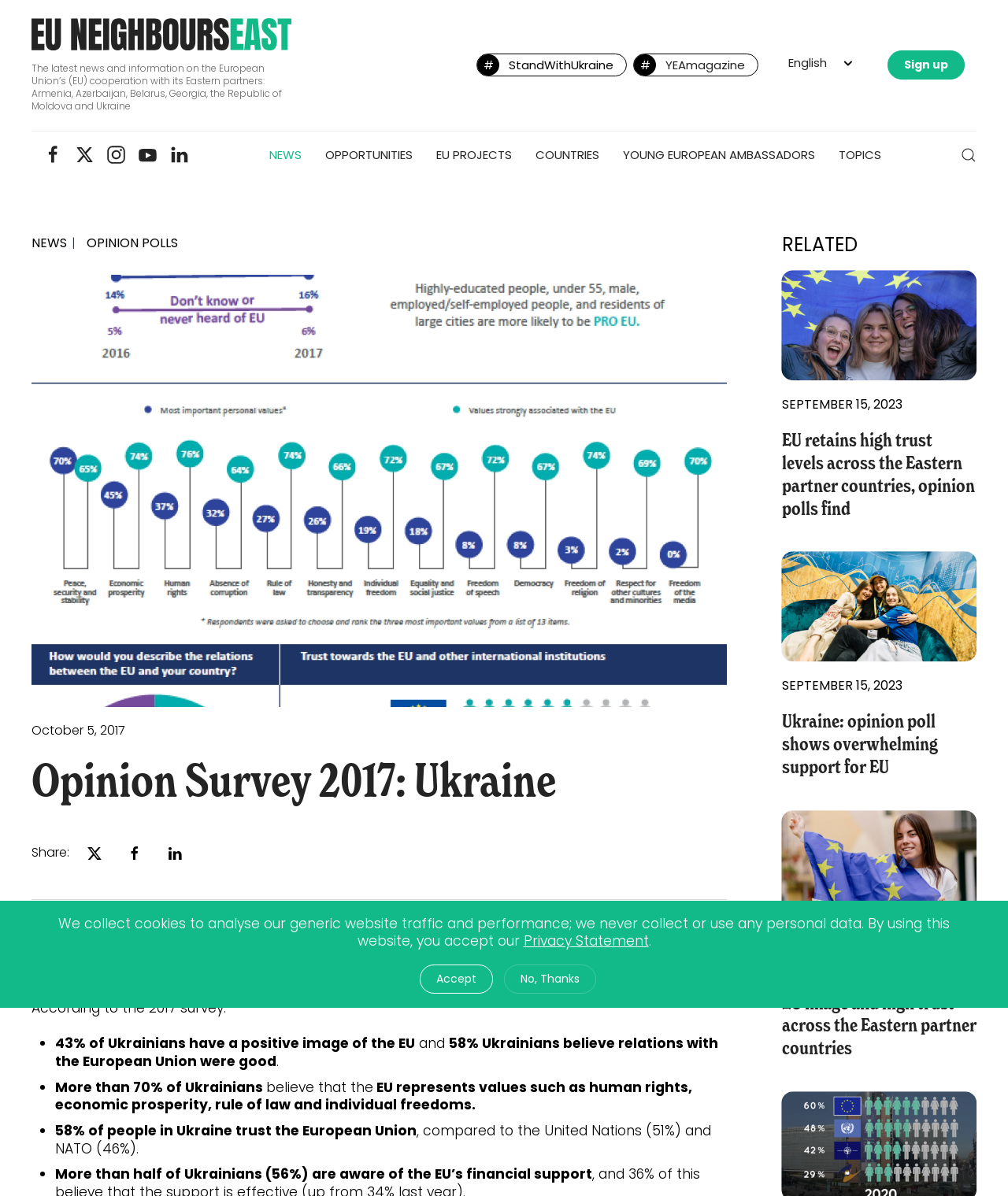Please give a one-word or short phrase response to the following question: 
What is the topic of the opinion polls mentioned on the webpage?

EU’s relations with Eastern partner countries